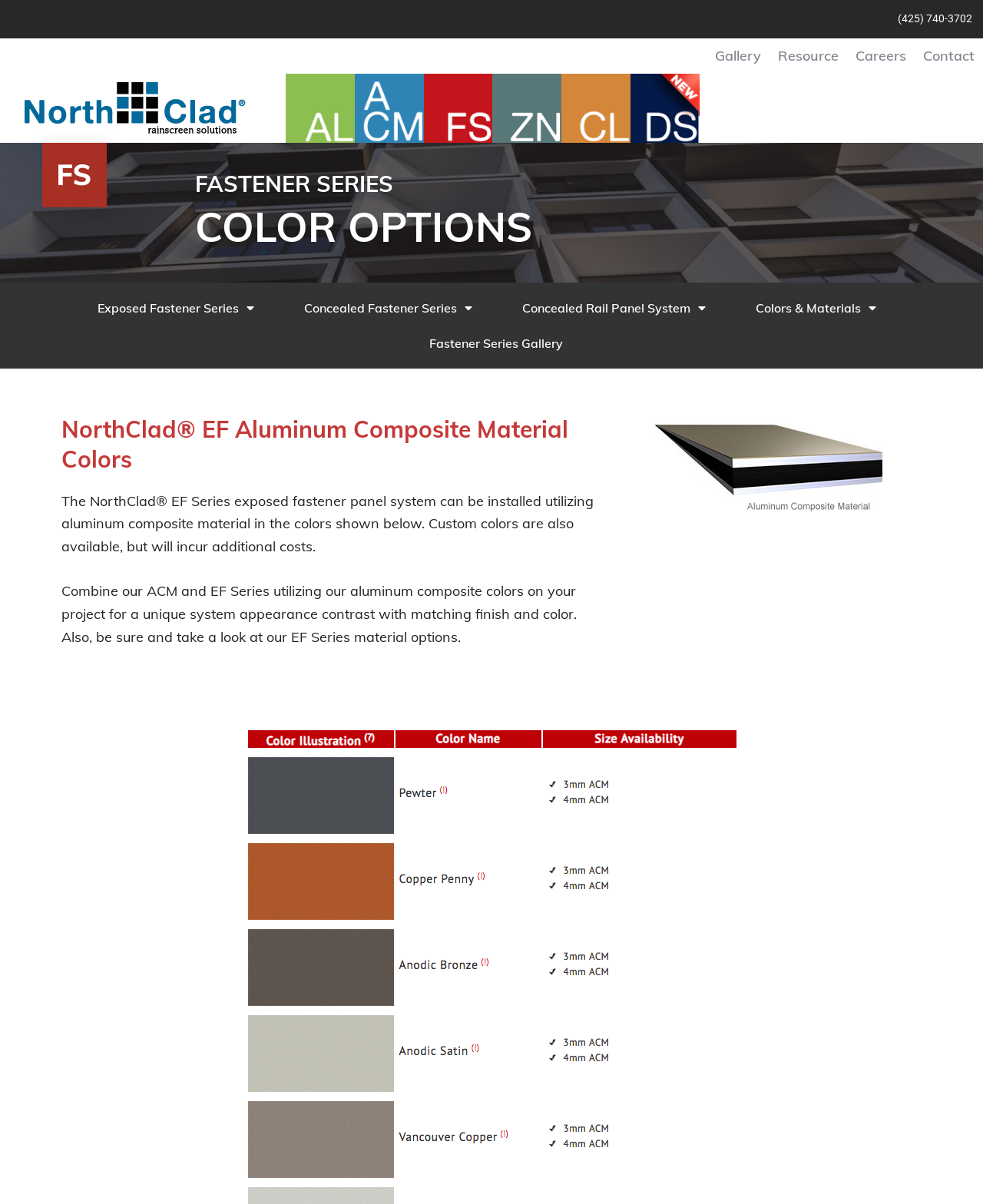What is the name of the product mentioned on the webpage?
Provide an in-depth answer to the question, covering all aspects.

I read the text on the webpage and found that it mentions 'NorthClad EF' as a product, specifically the NorthClad EF Series exposed fastener panel system.